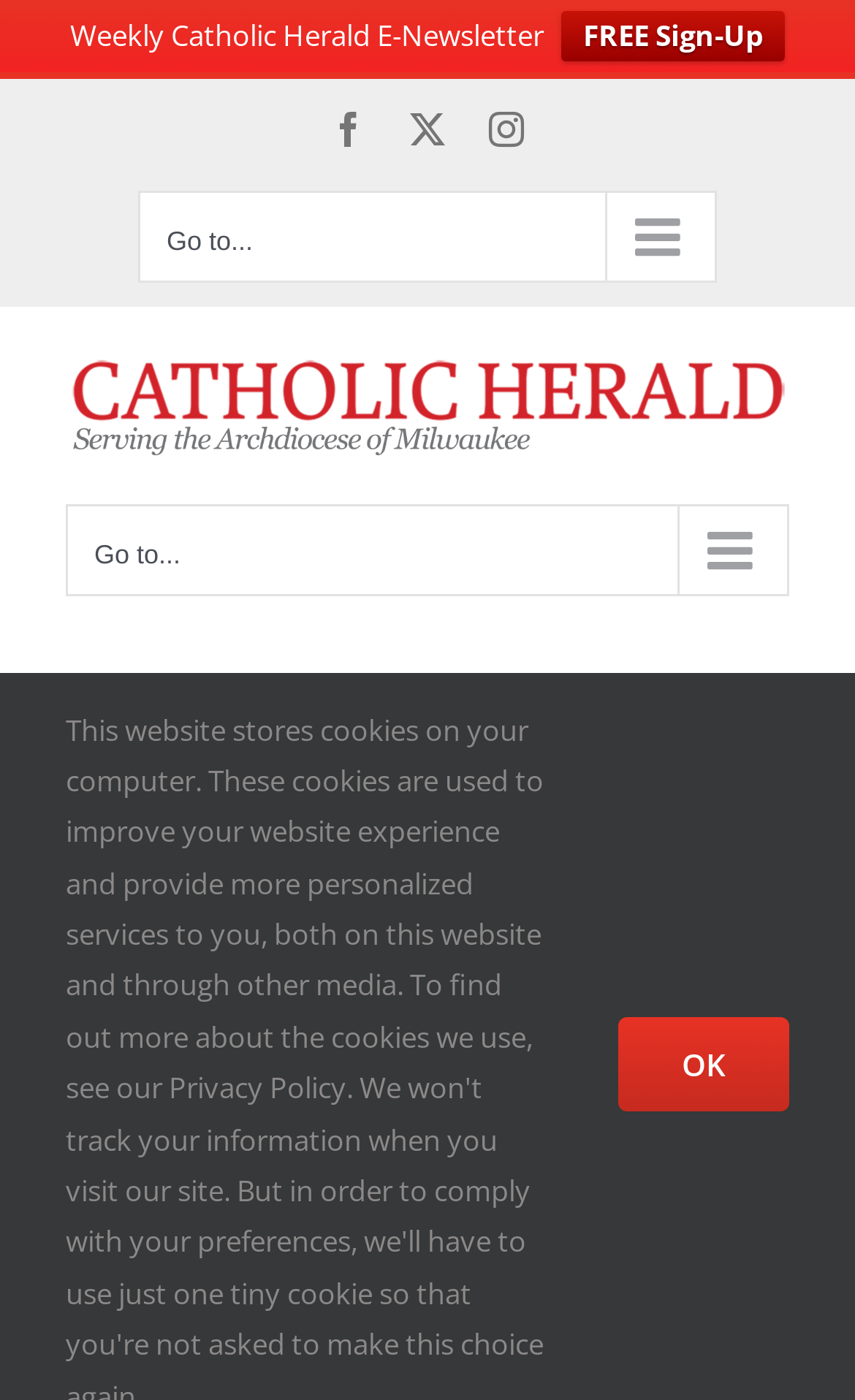Please respond to the question using a single word or phrase:
What is the date of the article?

Mar 8, 2012